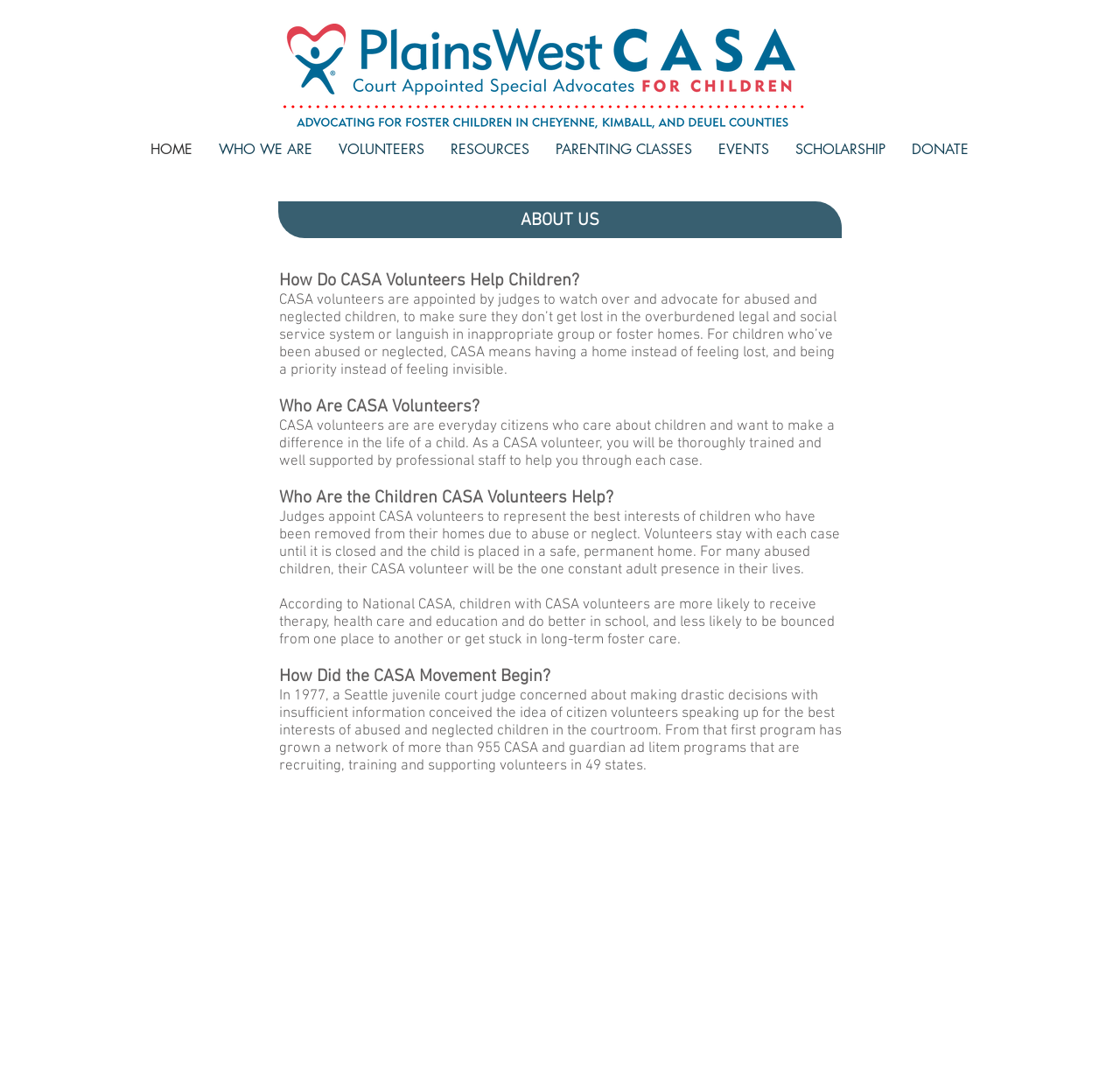Please specify the bounding box coordinates of the element that should be clicked to execute the given instruction: 'Click PARENTING CLASSES'. Ensure the coordinates are four float numbers between 0 and 1, expressed as [left, top, right, bottom].

[0.484, 0.121, 0.629, 0.155]